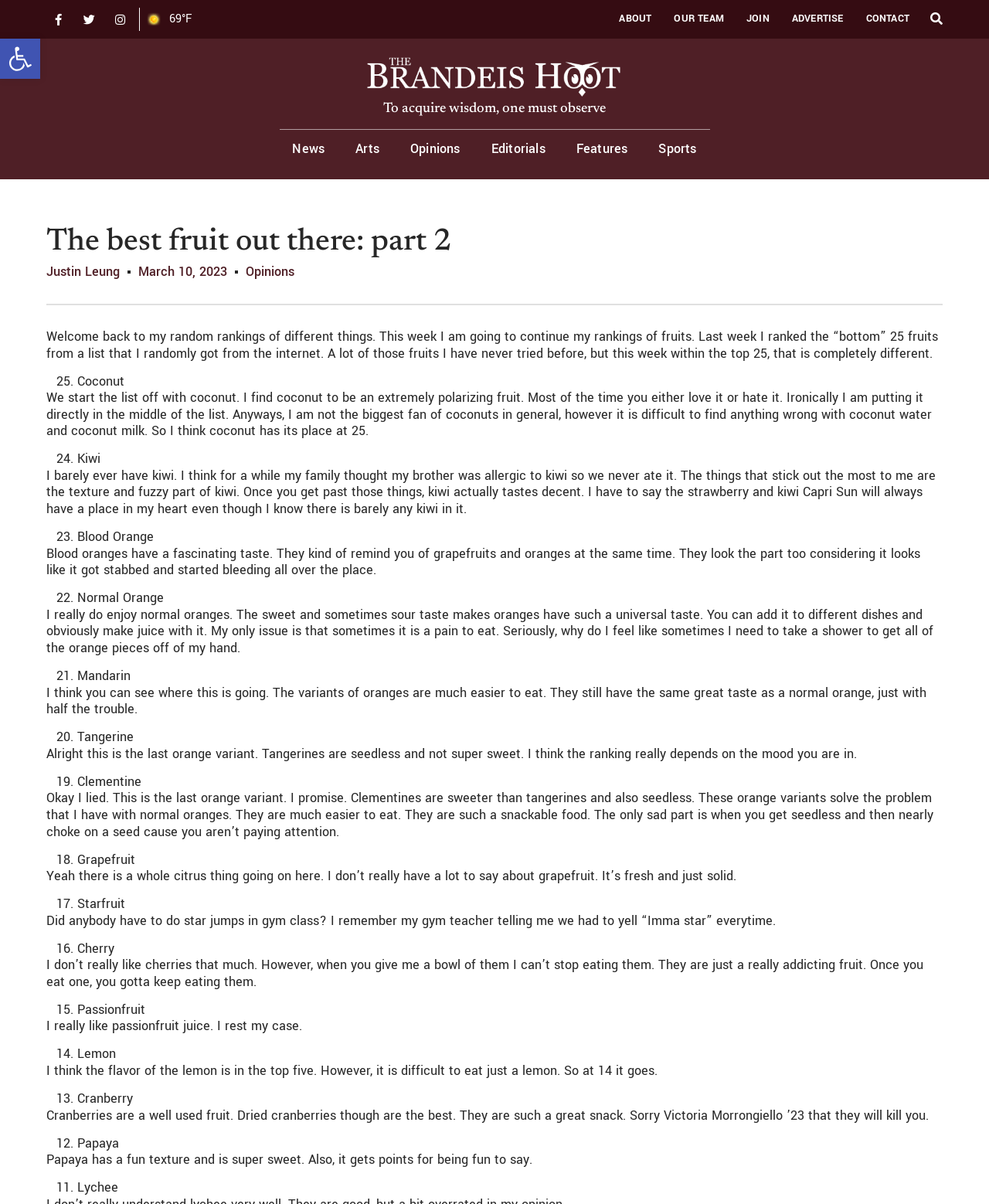Identify the bounding box coordinates of the region that needs to be clicked to carry out this instruction: "Click on the ABOUT link". Provide these coordinates as four float numbers ranging from 0 to 1, i.e., [left, top, right, bottom].

[0.624, 0.011, 0.66, 0.021]